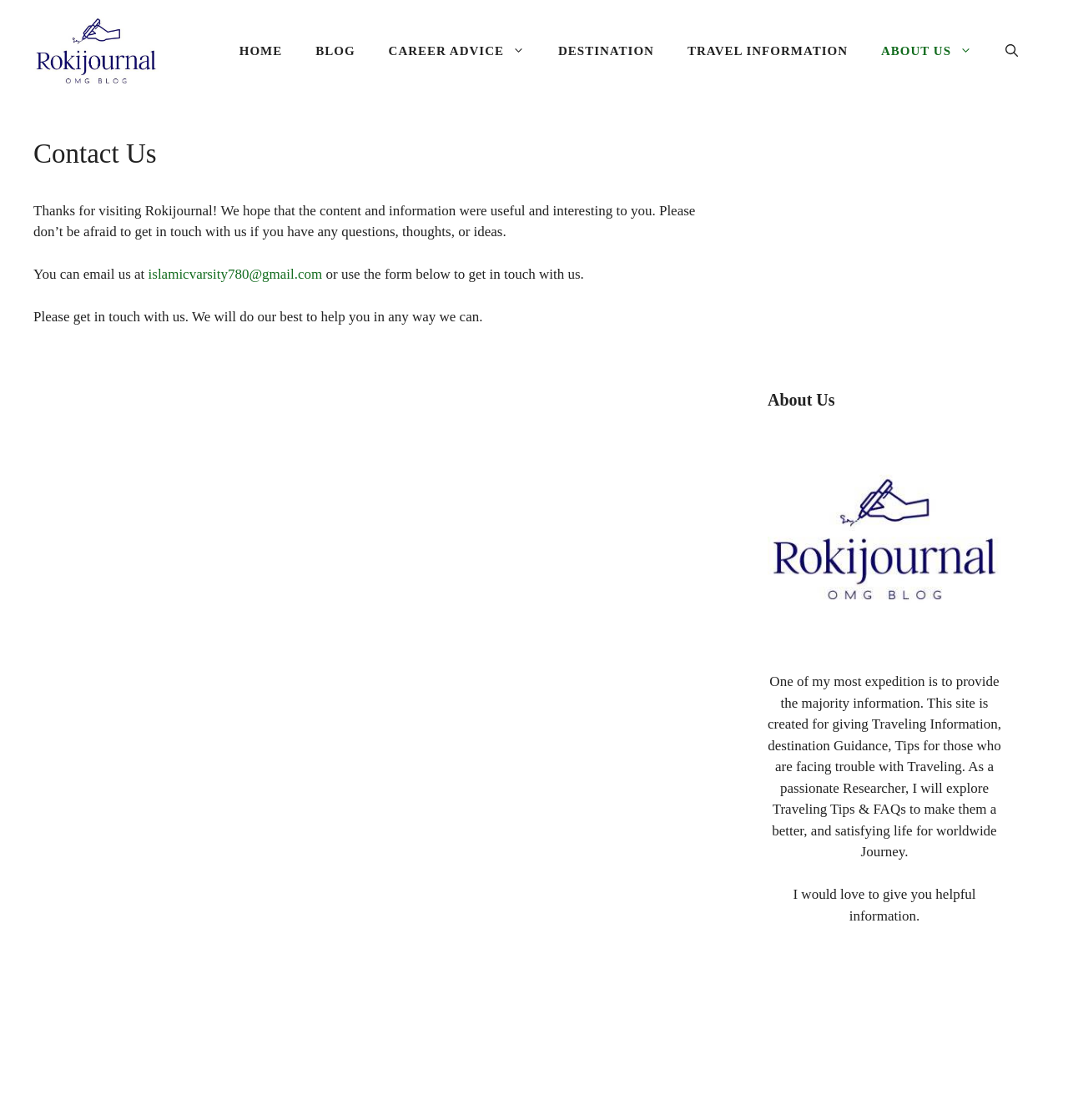Could you indicate the bounding box coordinates of the region to click in order to complete this instruction: "Click the 'islamicvarsity780@gmail.com' email link".

[0.139, 0.238, 0.302, 0.252]